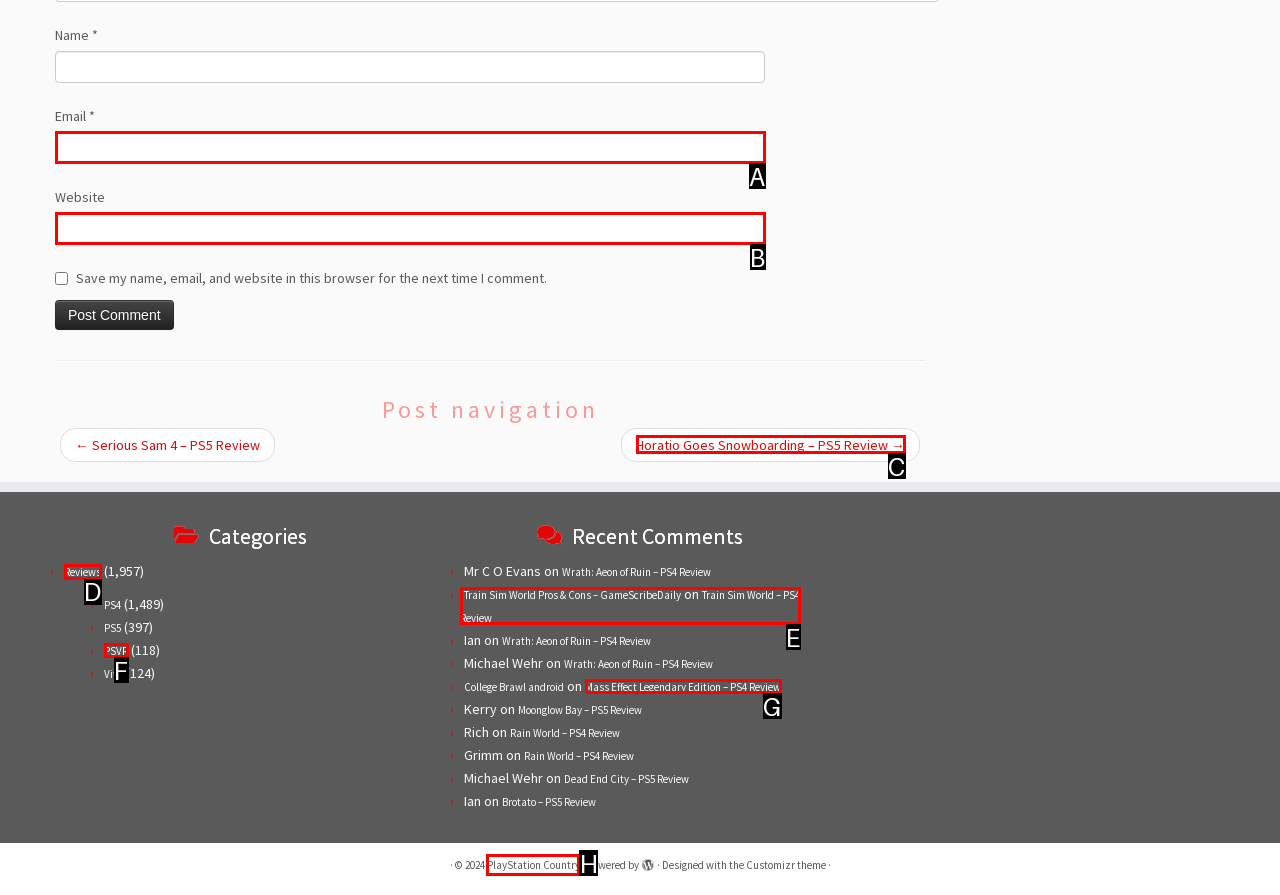Select the letter associated with the UI element you need to click to perform the following action: Visit the 'Reviews' category
Reply with the correct letter from the options provided.

D